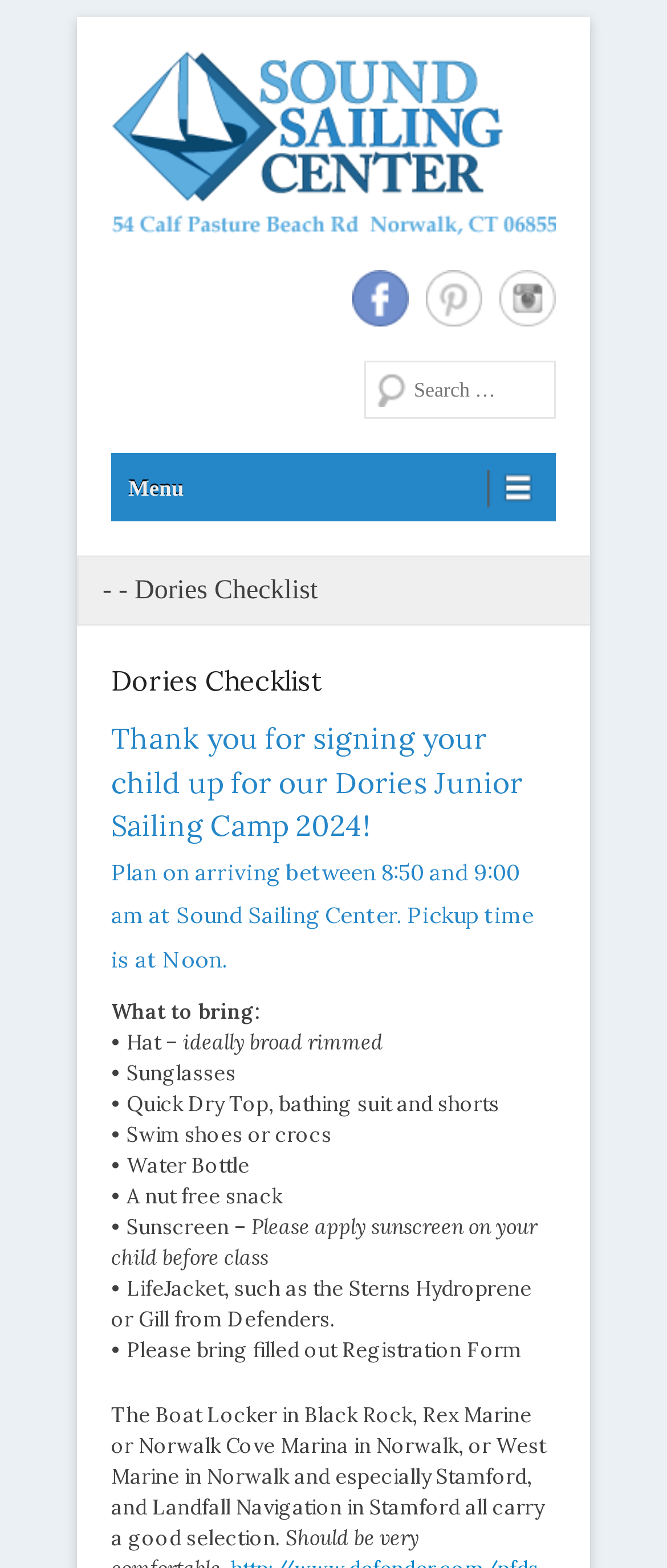What should parents apply to their child before class?
Please ensure your answer to the question is detailed and covers all necessary aspects.

The webpage provides instructions for parents, and the text '• Sunscreen – Please apply sunscreen on your child before class' indicates that parents should apply sunscreen to their child before class.